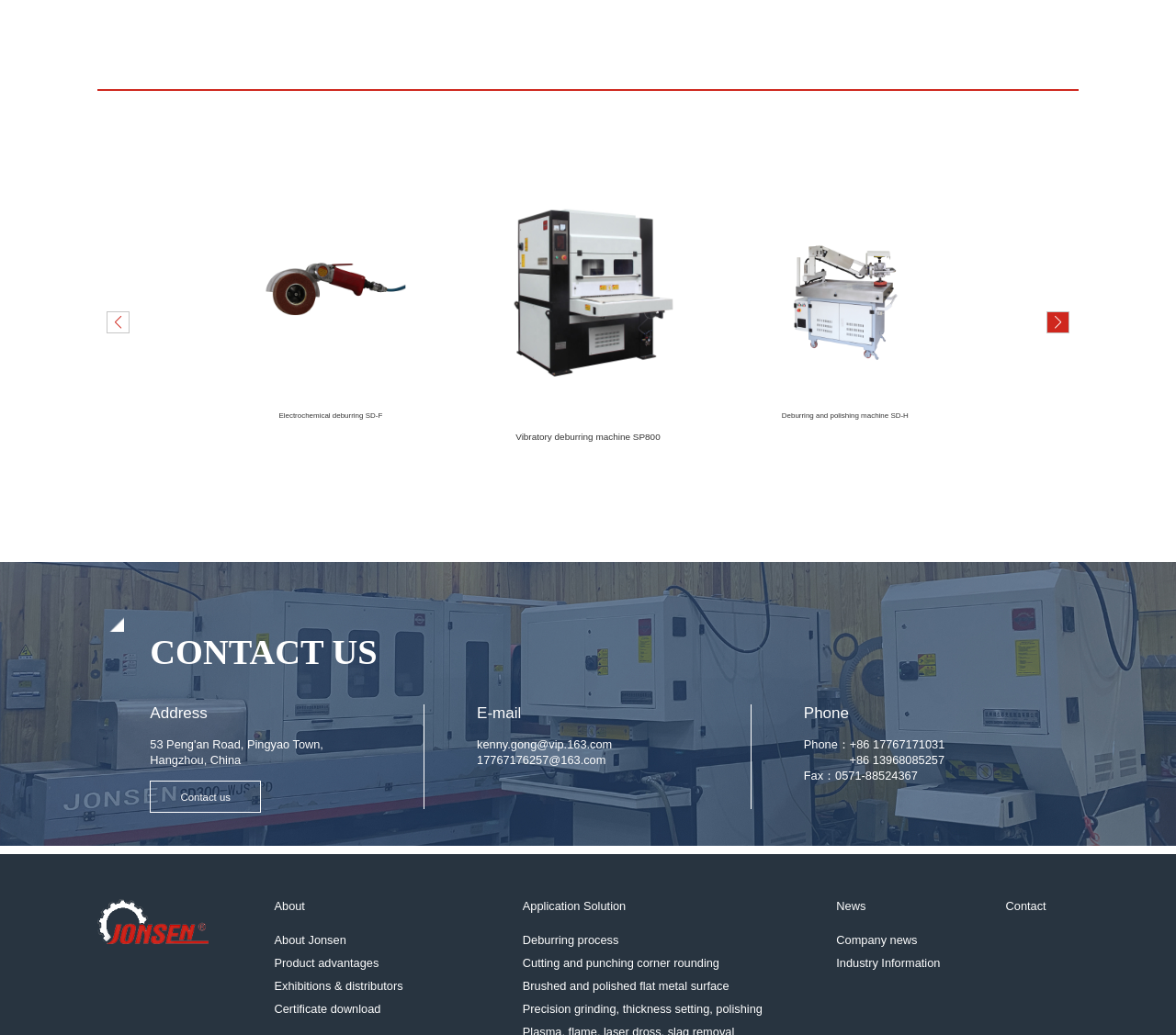Determine the bounding box coordinates of the element's region needed to click to follow the instruction: "View company news". Provide these coordinates as four float numbers between 0 and 1, formatted as [left, top, right, bottom].

[0.711, 0.901, 0.8, 0.915]